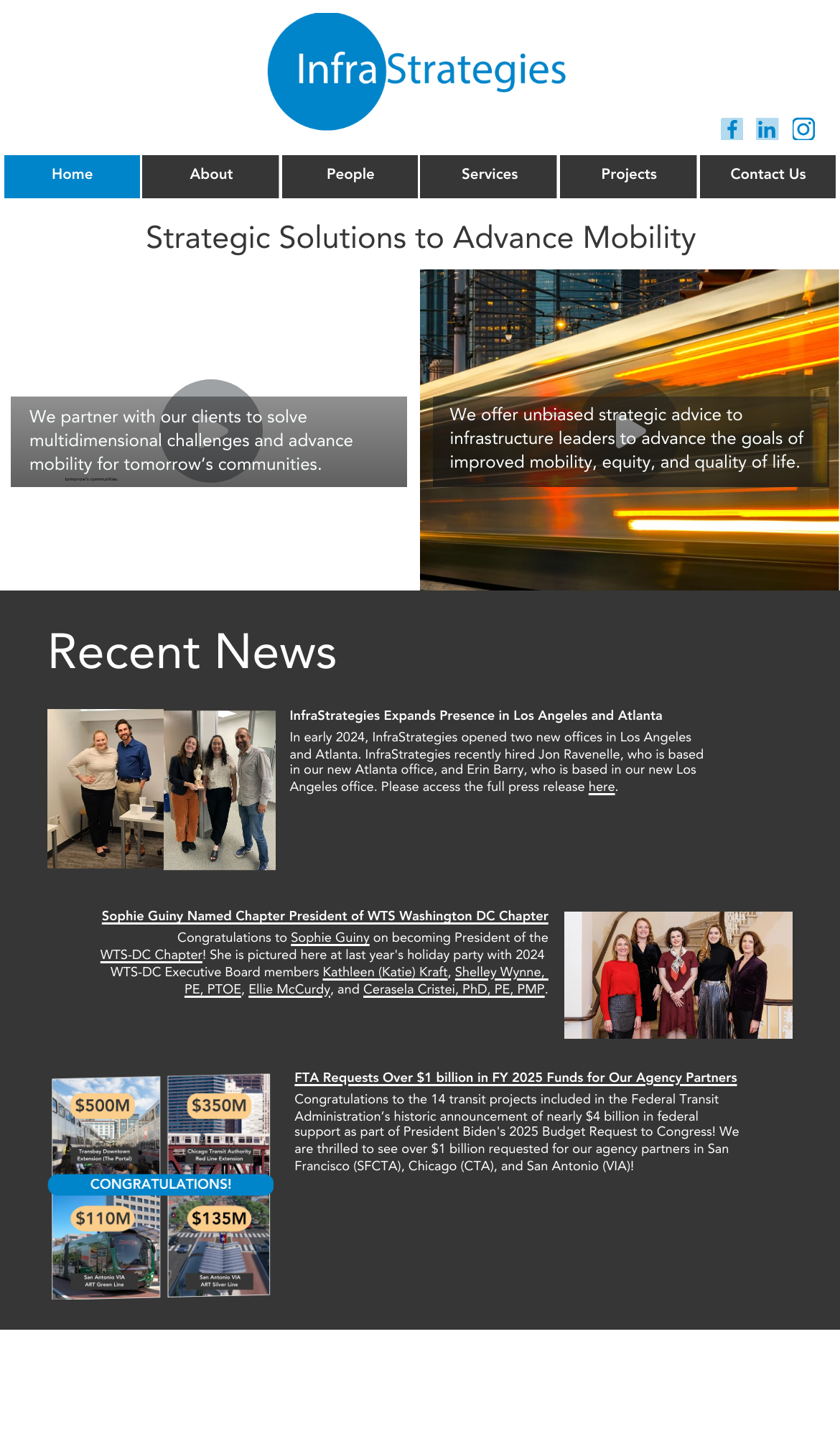How many social media links are there?
Refer to the screenshot and answer in one word or phrase.

3